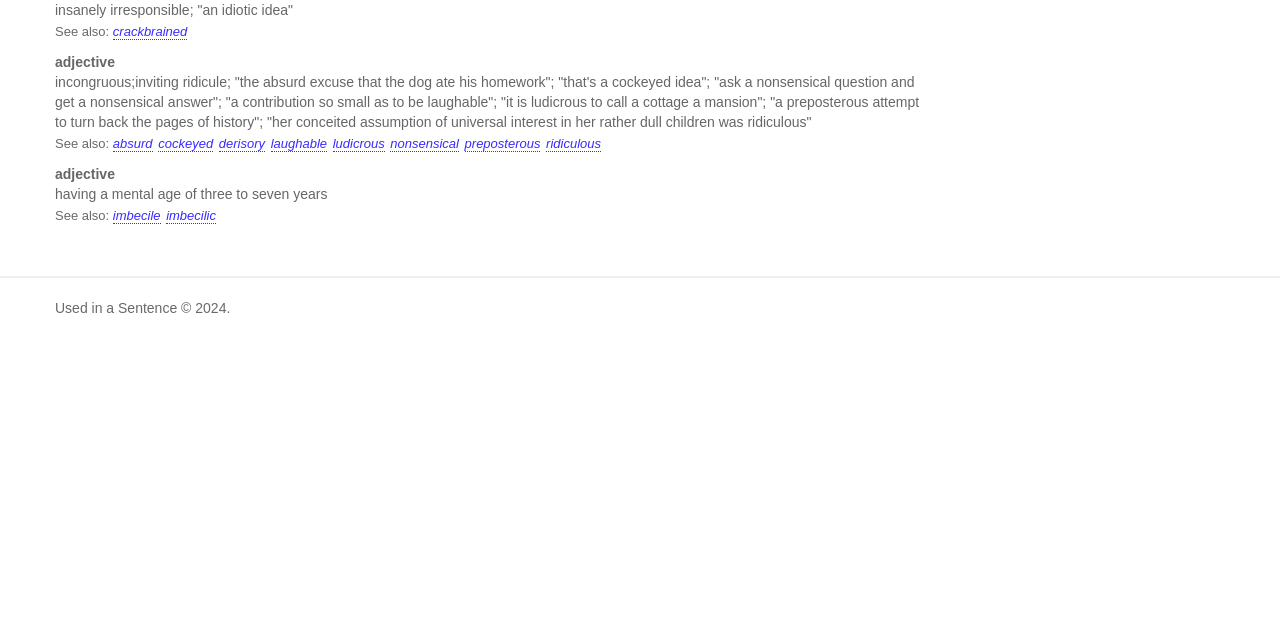Determine the bounding box coordinates for the UI element matching this description: "imbecile".

[0.088, 0.326, 0.125, 0.351]